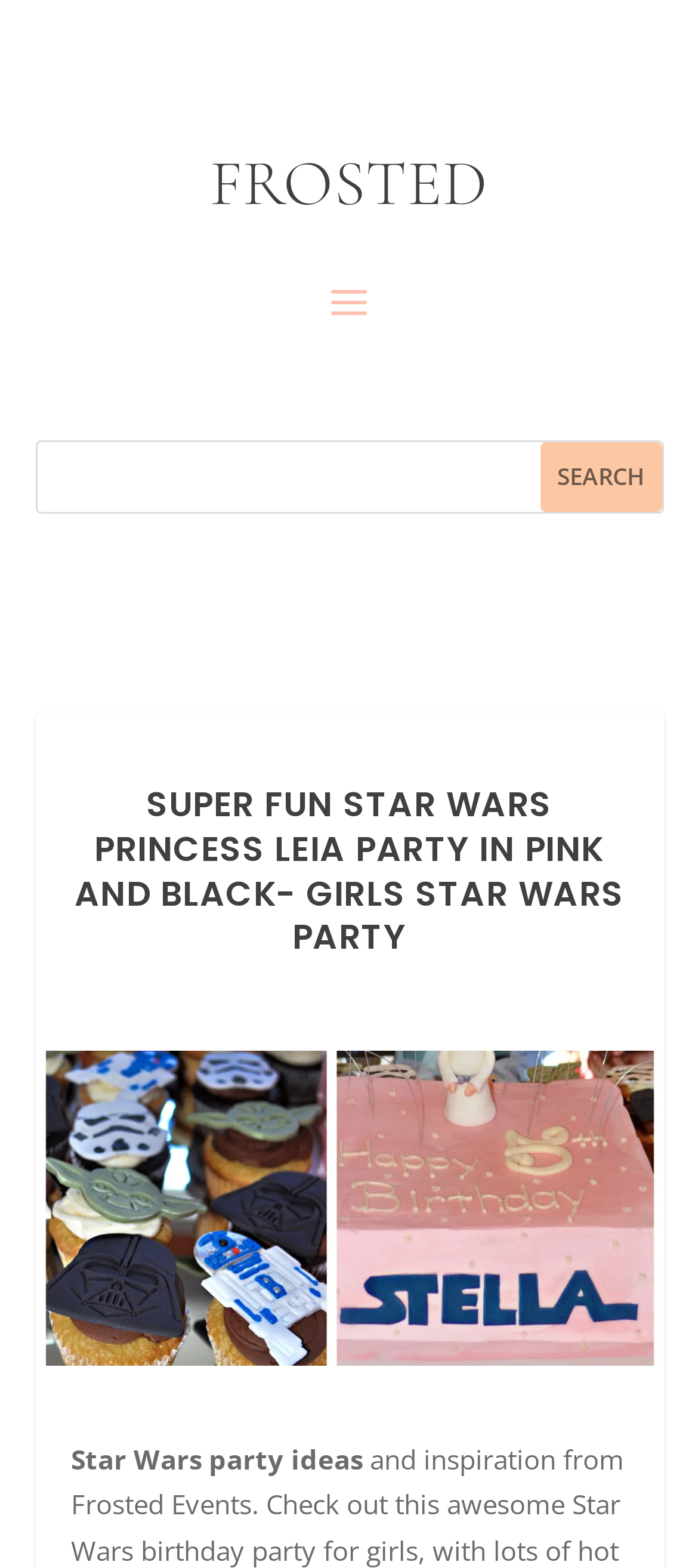Respond to the question below with a concise word or phrase:
What is the main theme of the party?

Star Wars